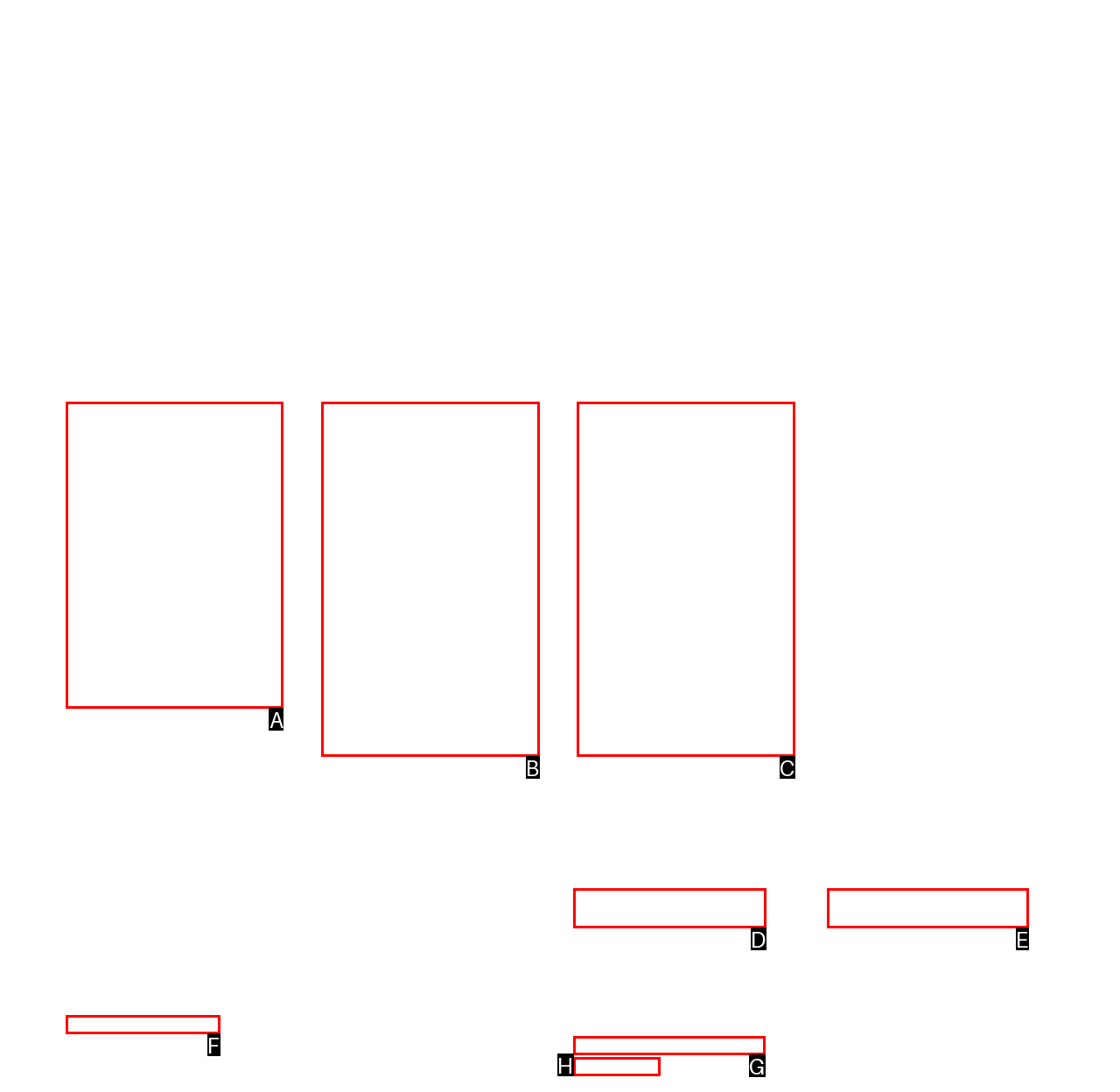Identify the letter of the UI element you should interact with to perform the task: Buy Kuná Napo Amazonas 71% BIO 60g
Reply with the appropriate letter of the option.

A